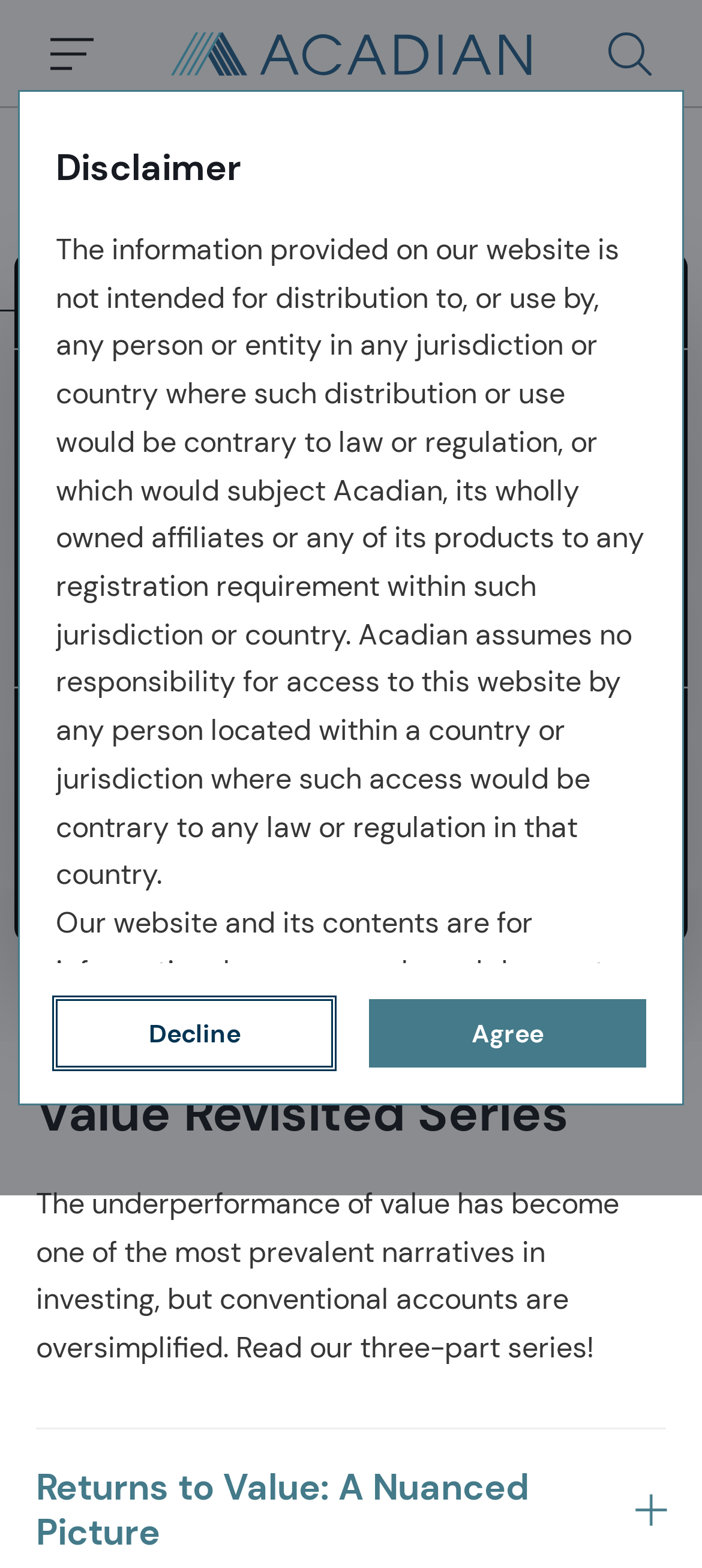Specify the bounding box coordinates of the element's area that should be clicked to execute the given instruction: "Expand the section". The coordinates should be four float numbers between 0 and 1, i.e., [left, top, right, bottom].

[0.904, 0.953, 0.949, 0.973]